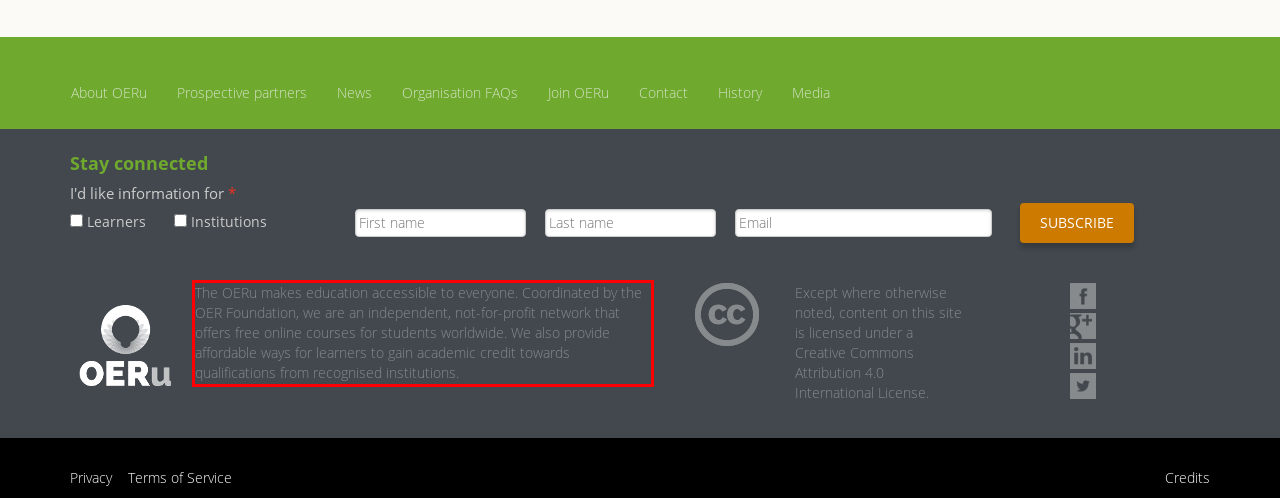Identify the red bounding box in the webpage screenshot and perform OCR to generate the text content enclosed.

The OERu makes education accessible to everyone. Coordinated by the OER Foundation, we are an independent, not-for-profit network that offers free online courses for students worldwide. We also provide affordable ways for learners to gain academic credit towards qualifications from recognised institutions.